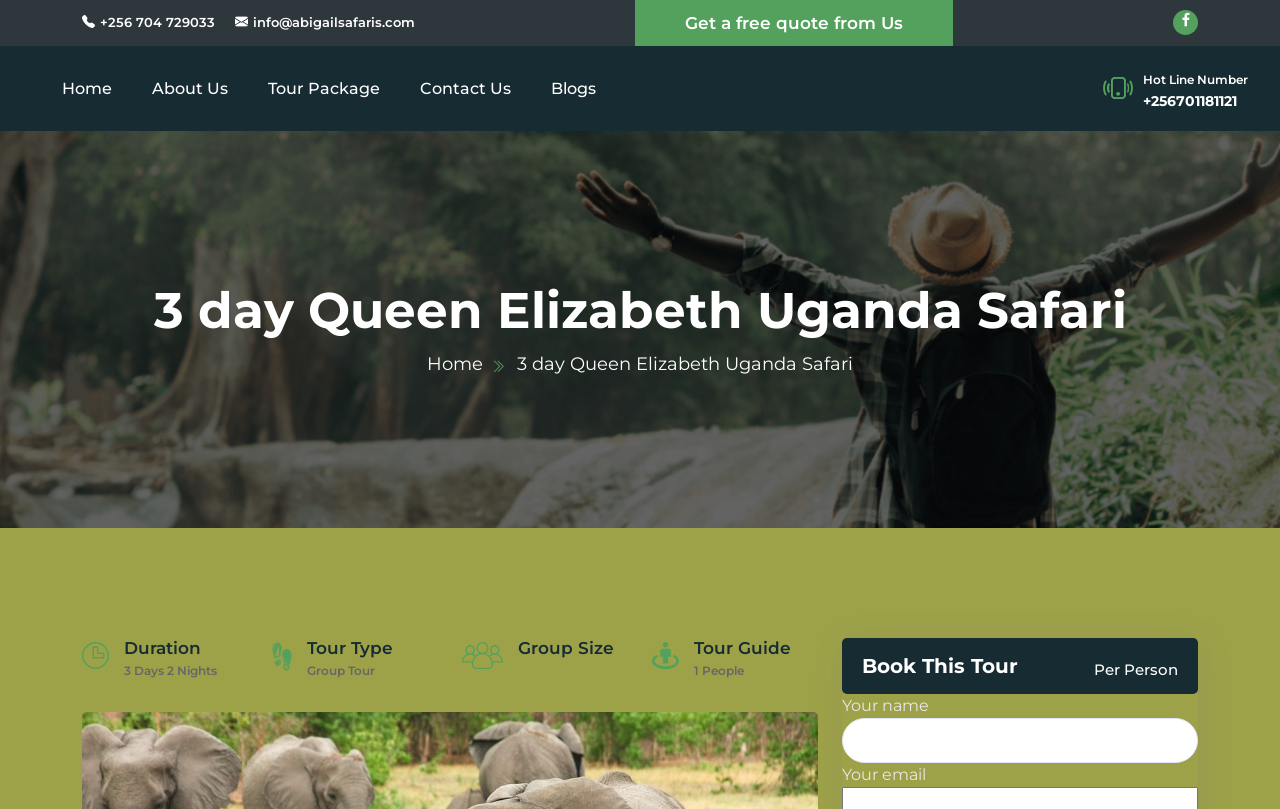Determine the bounding box coordinates for the region that must be clicked to execute the following instruction: "Get a free quote from Us".

[0.496, 0.0, 0.745, 0.057]